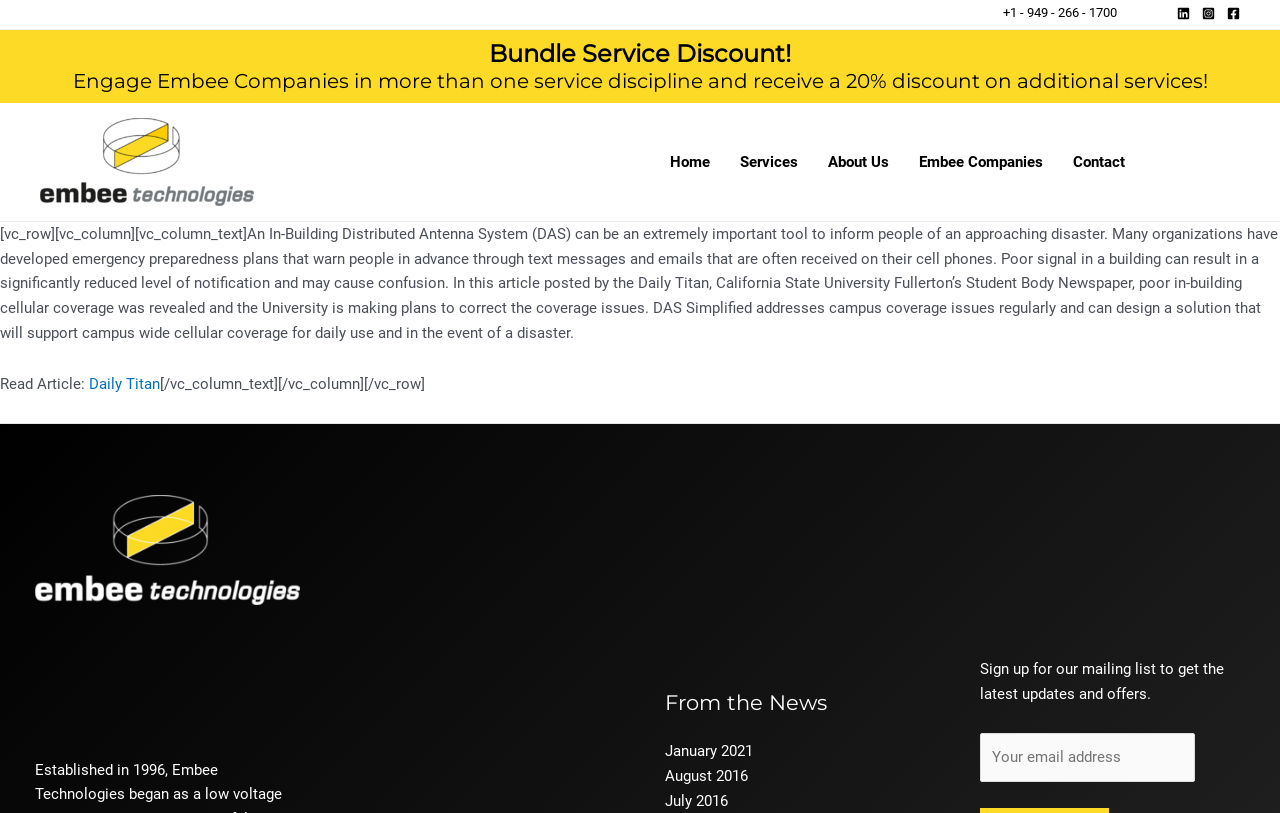Please identify the bounding box coordinates of the area that needs to be clicked to fulfill the following instruction: "Enter email address."

[0.766, 0.901, 0.933, 0.962]